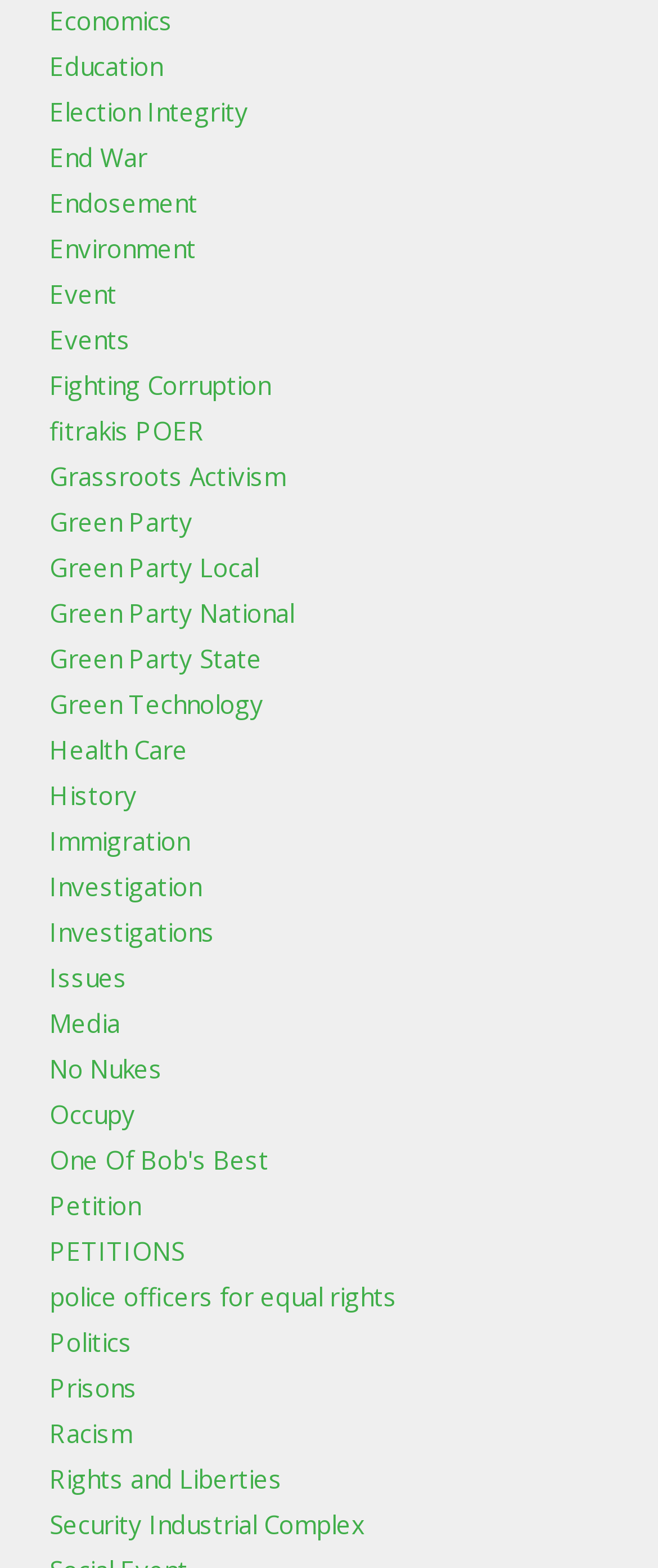Please find the bounding box coordinates of the clickable region needed to complete the following instruction: "read about Reflections On The 2022-23 Chelsea Academy Season". The bounding box coordinates must consist of four float numbers between 0 and 1, i.e., [left, top, right, bottom].

None